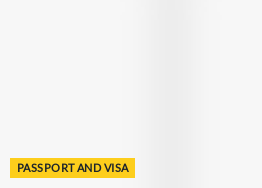Where is the rectangular box positioned in the image?
Please give a detailed and thorough answer to the question, covering all relevant points.

According to the caption, the rectangular box is positioned towards the bottom left of the image, which allows it to capture attention effectively and highlight its significance in a context likely related to immigration or travel policies.